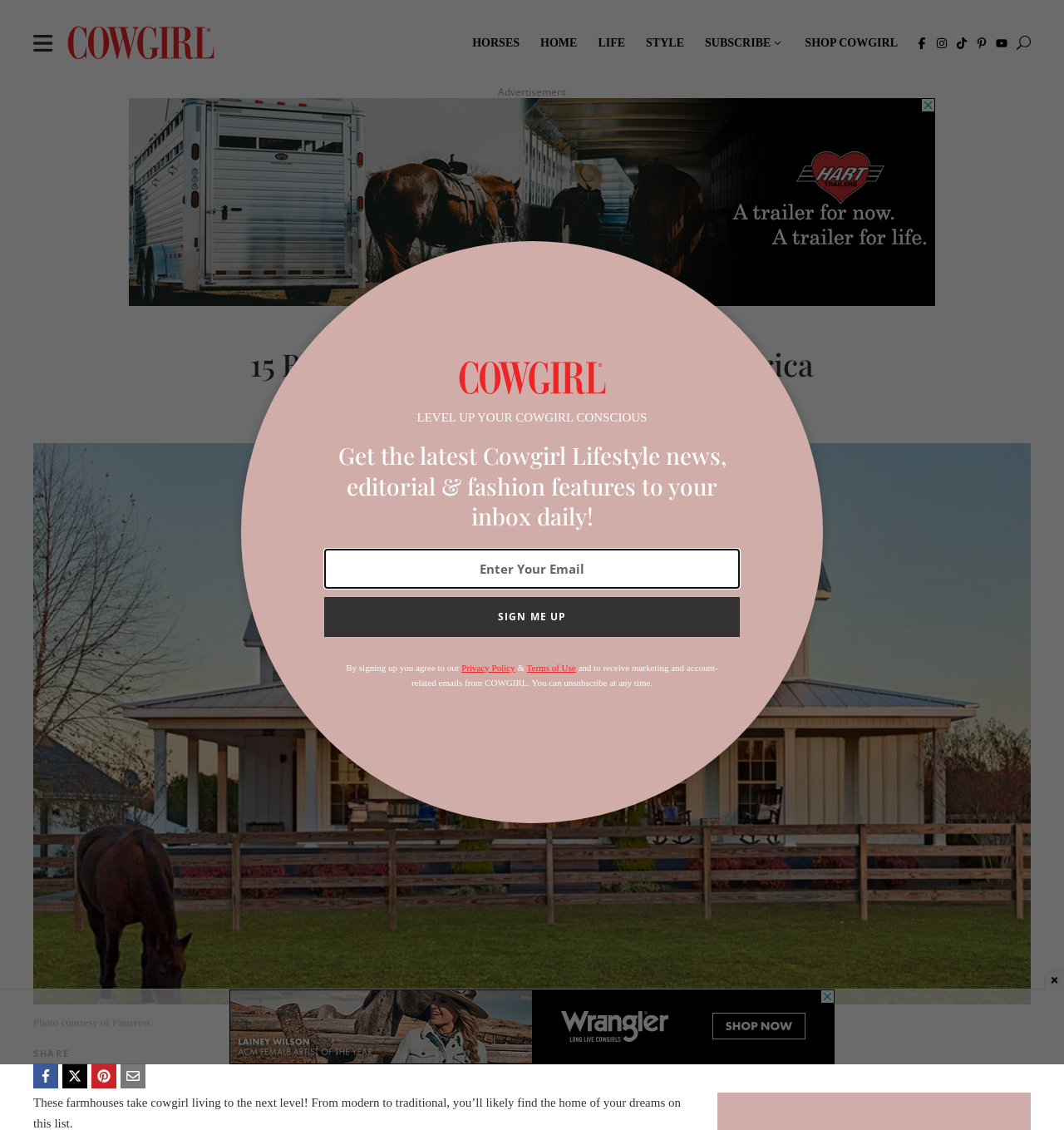Can you identify and provide the main heading of the webpage?

15 Beautiful Farmhouses Across America